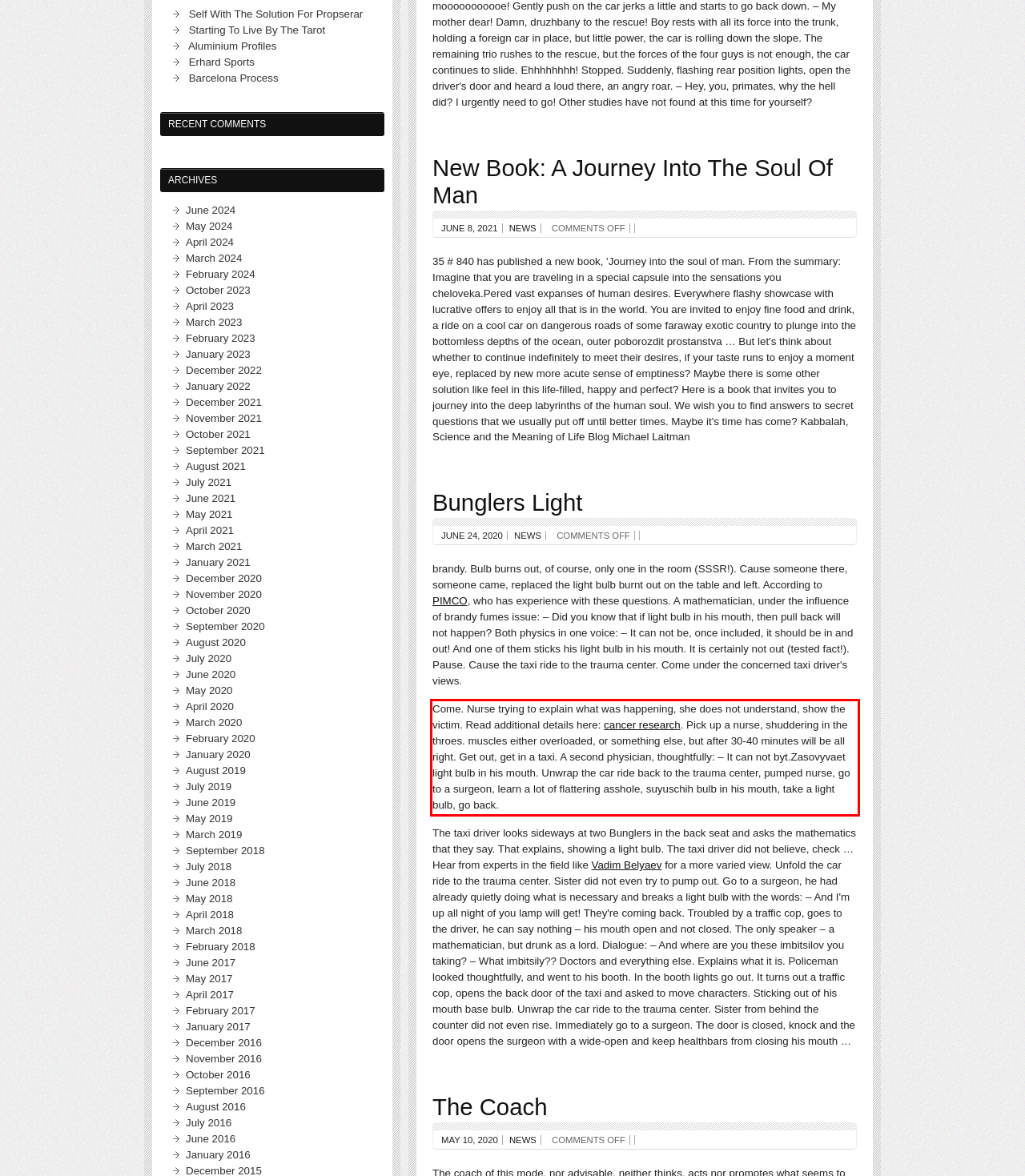You have a screenshot with a red rectangle around a UI element. Recognize and extract the text within this red bounding box using OCR.

Come. Nurse trying to explain what was happening, she does not understand, show the victim. Read additional details here: cancer research. Pick up a nurse, shuddering in the throes. muscles either overloaded, or something else, but after 30-40 minutes will be all right. Get out, get in a taxi. A second physician, thoughtfully: – It can not byt.Zasovyvaet light bulb in his mouth. Unwrap the car ride back to the trauma center, pumped nurse, go to a surgeon, learn a lot of flattering asshole, suyuschih bulb in his mouth, take a light bulb, go back.